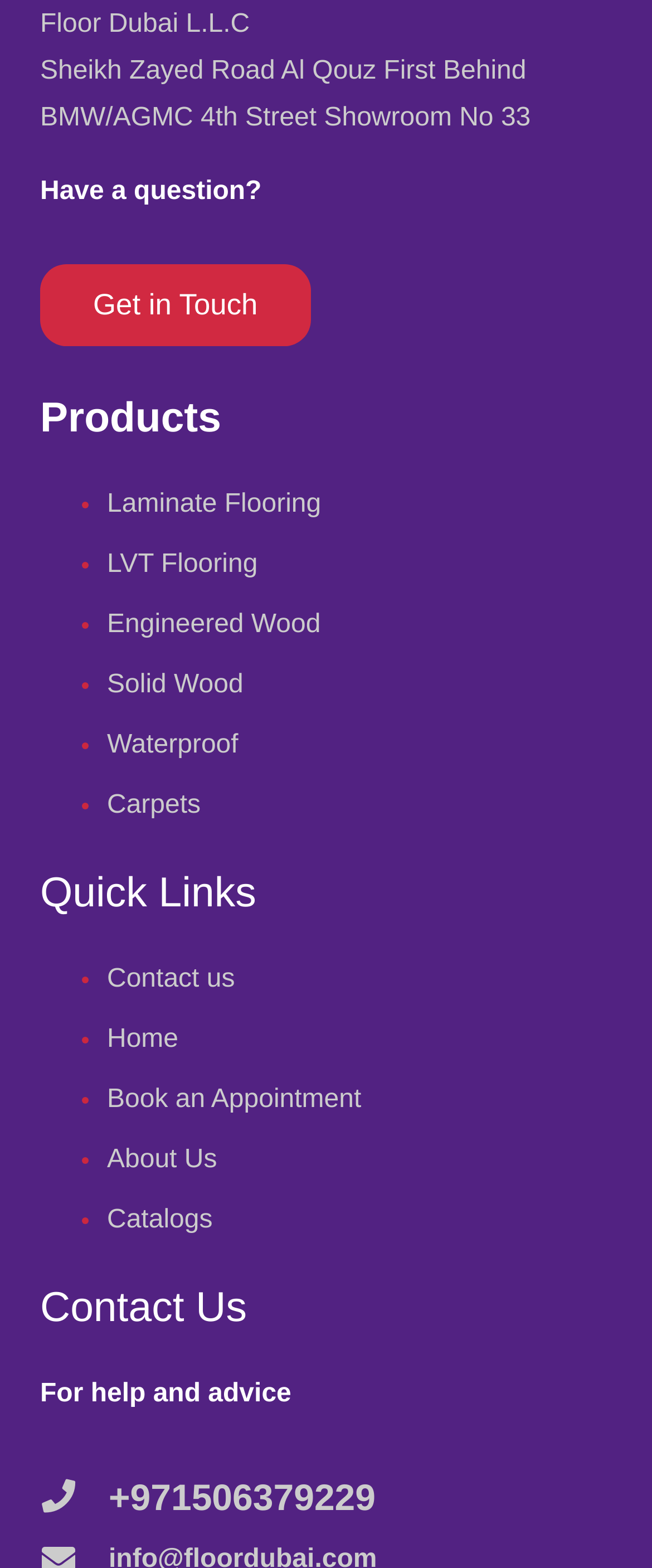Pinpoint the bounding box coordinates of the clickable element to carry out the following instruction: "Click on 'Floor Dubai L.L.C'."

[0.062, 0.006, 0.383, 0.024]